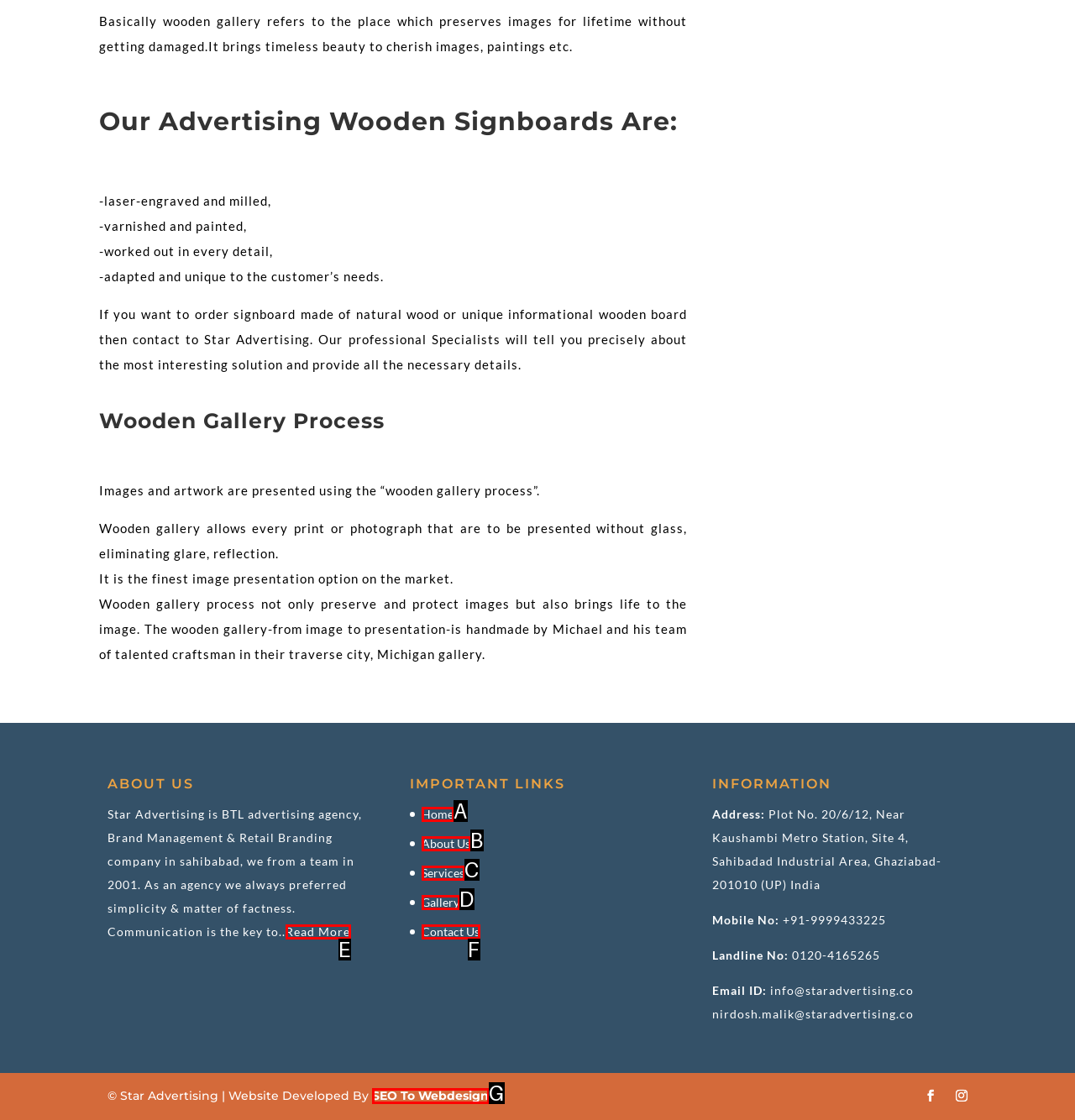Which option corresponds to the following element description: three day tour?
Please provide the letter of the correct choice.

None